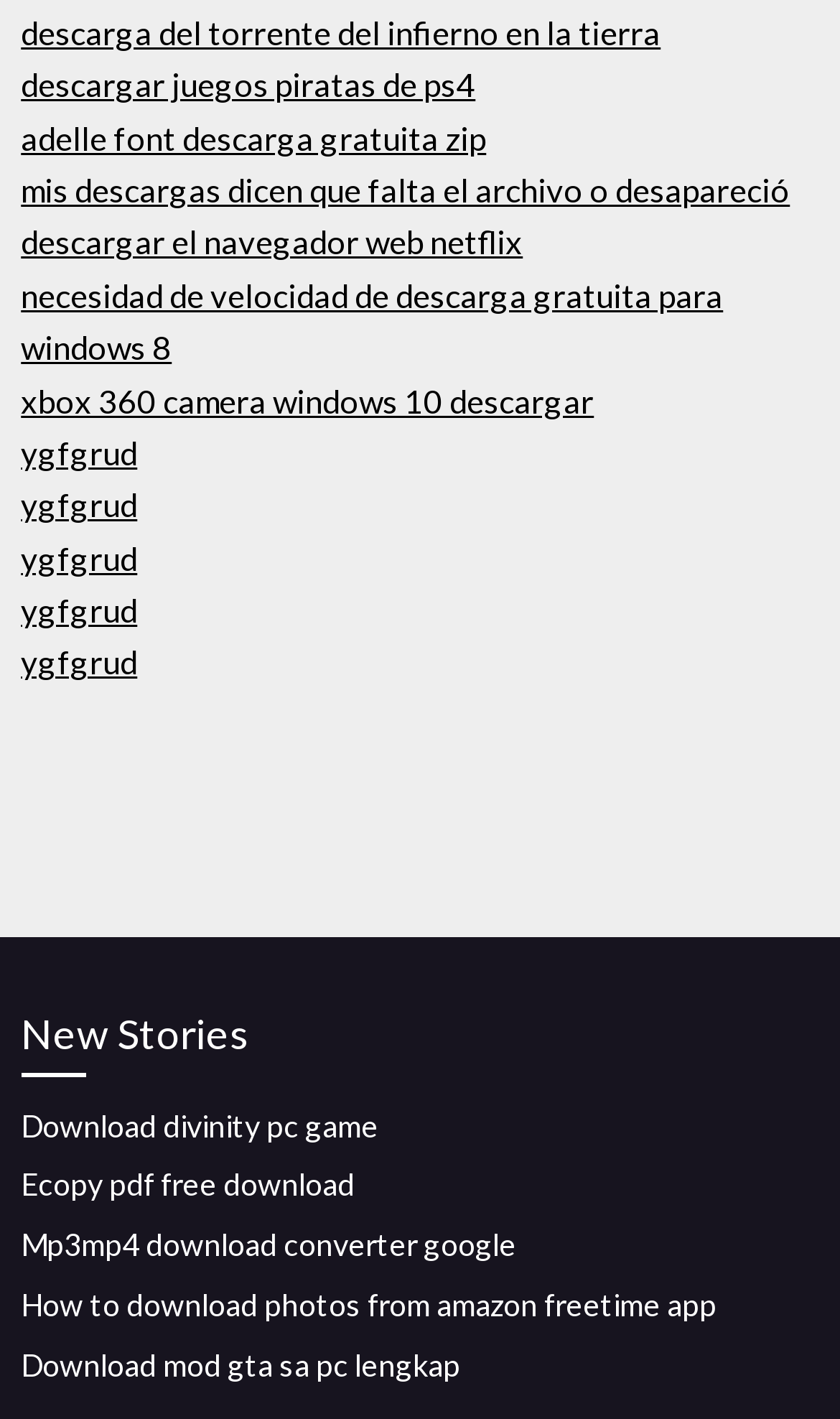Please identify the bounding box coordinates of the element I need to click to follow this instruction: "Check download status".

[0.025, 0.12, 0.94, 0.147]